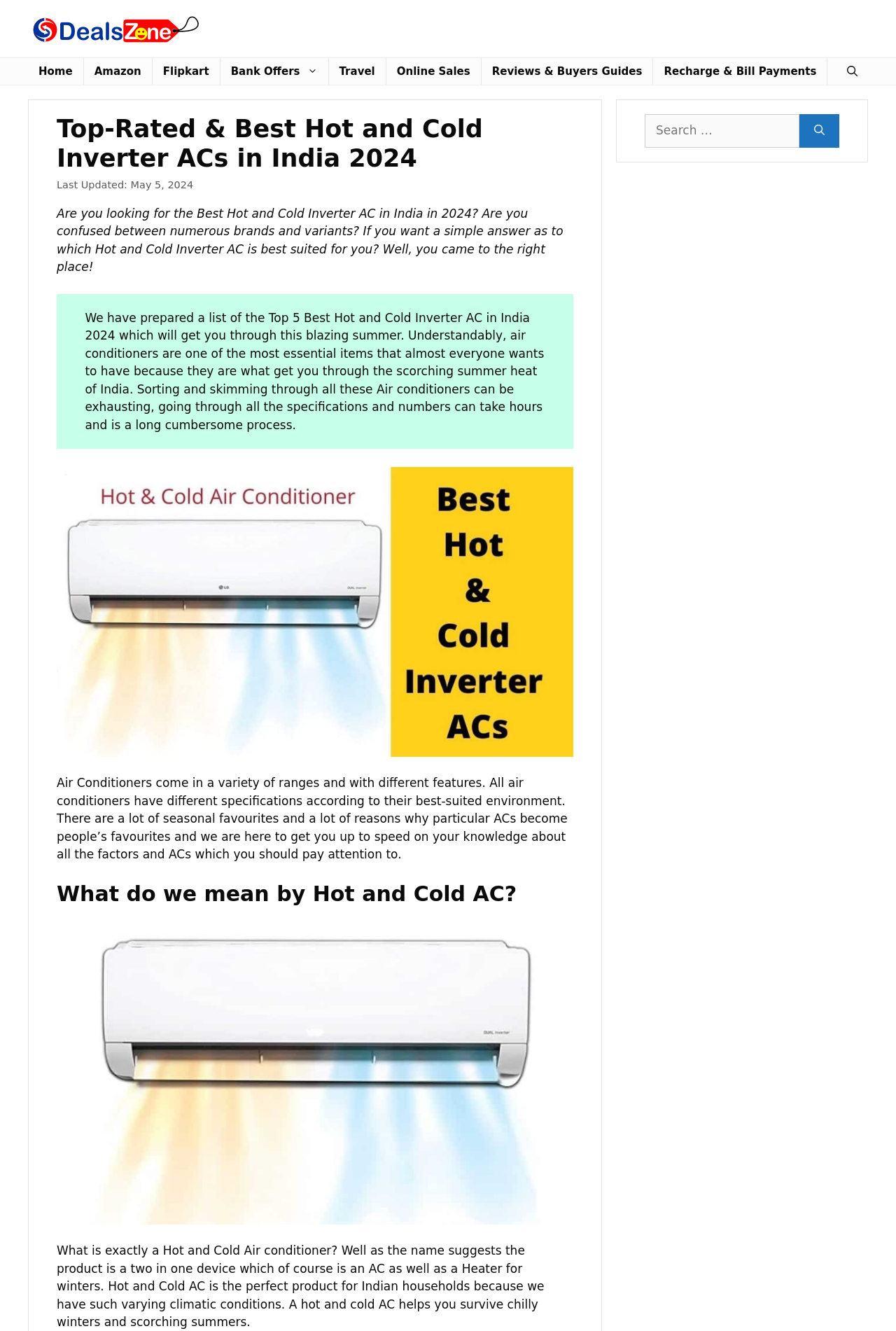Can you find the bounding box coordinates for the element to click on to achieve the instruction: "Click on the 'Search' button"?

[0.892, 0.086, 0.937, 0.111]